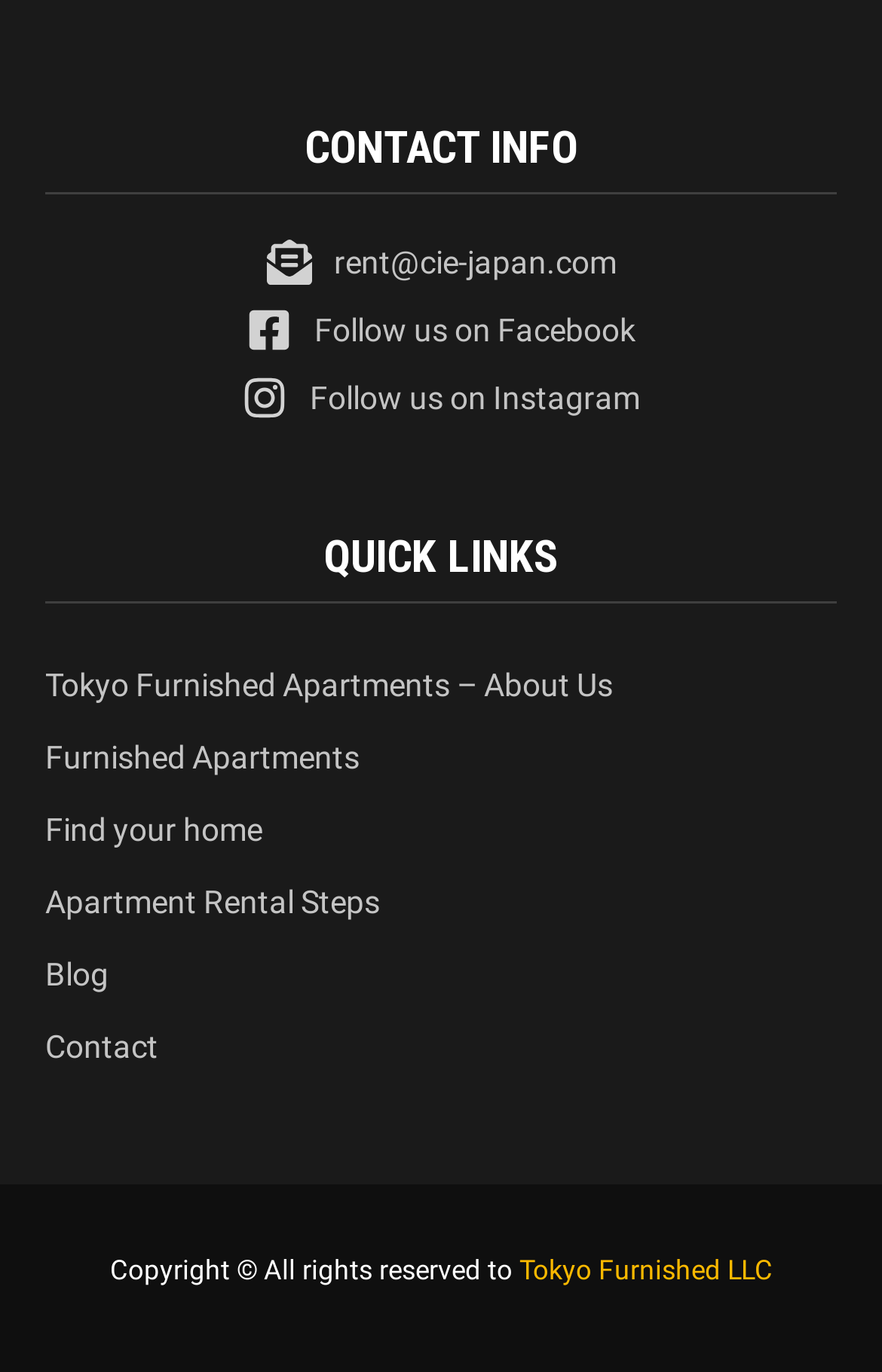Determine the bounding box coordinates for the clickable element to execute this instruction: "Send an email to rent@cie-japan.com". Provide the coordinates as four float numbers between 0 and 1, i.e., [left, top, right, bottom].

[0.051, 0.174, 0.949, 0.207]